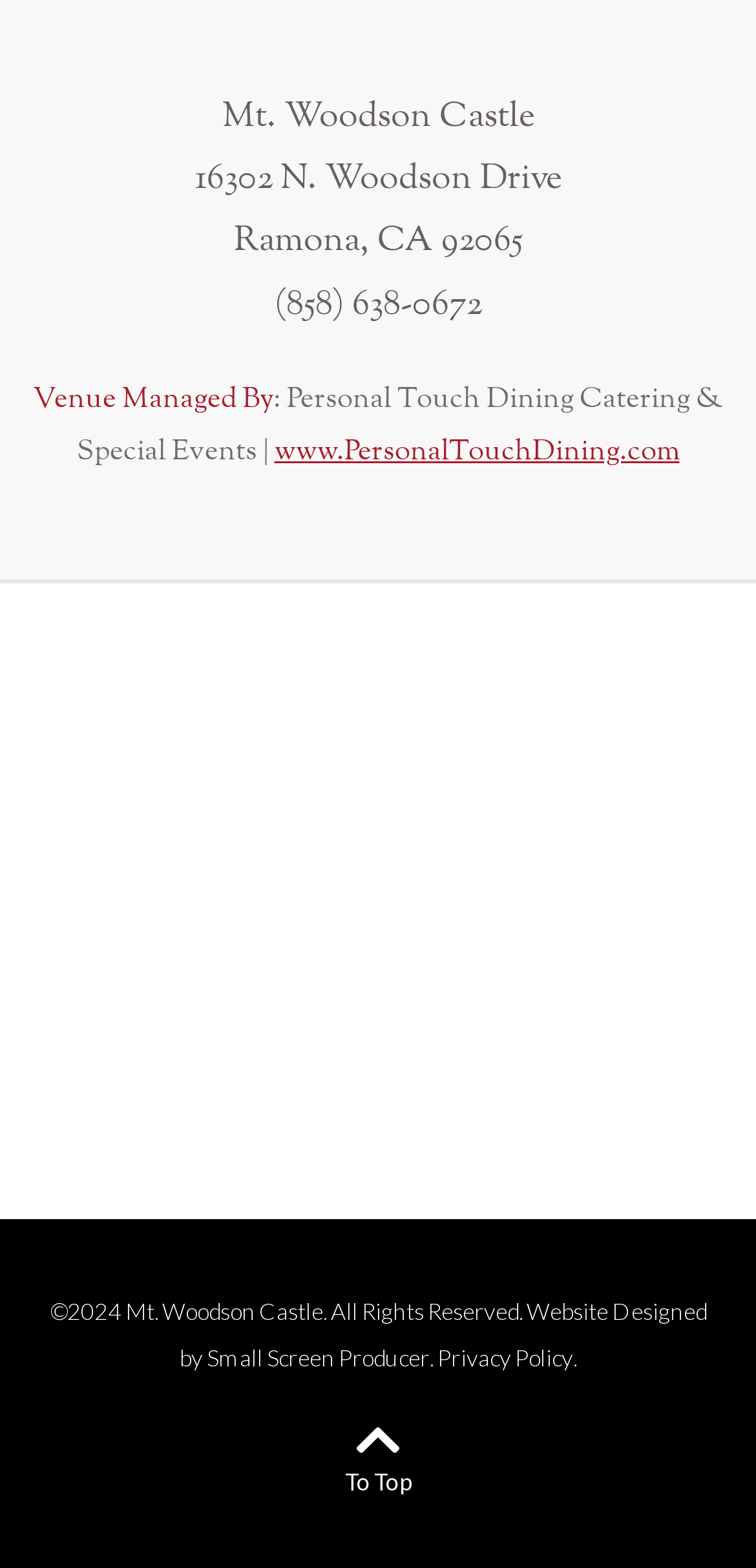Pinpoint the bounding box coordinates of the element to be clicked to execute the instruction: "Go to Top".

[0.449, 0.9, 0.551, 0.955]